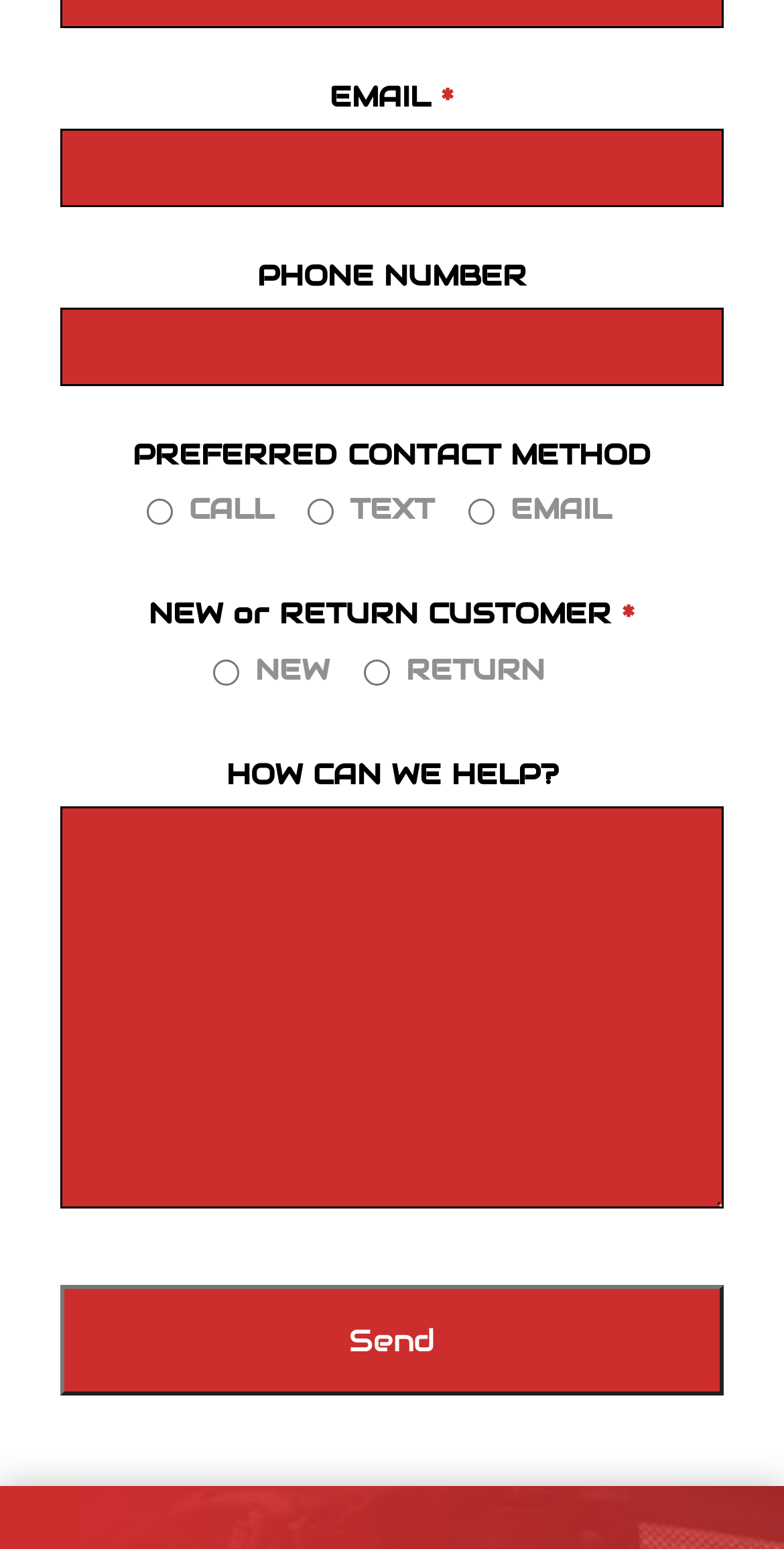Please identify the bounding box coordinates of the area that needs to be clicked to fulfill the following instruction: "Type how we can help."

[0.076, 0.521, 0.924, 0.78]